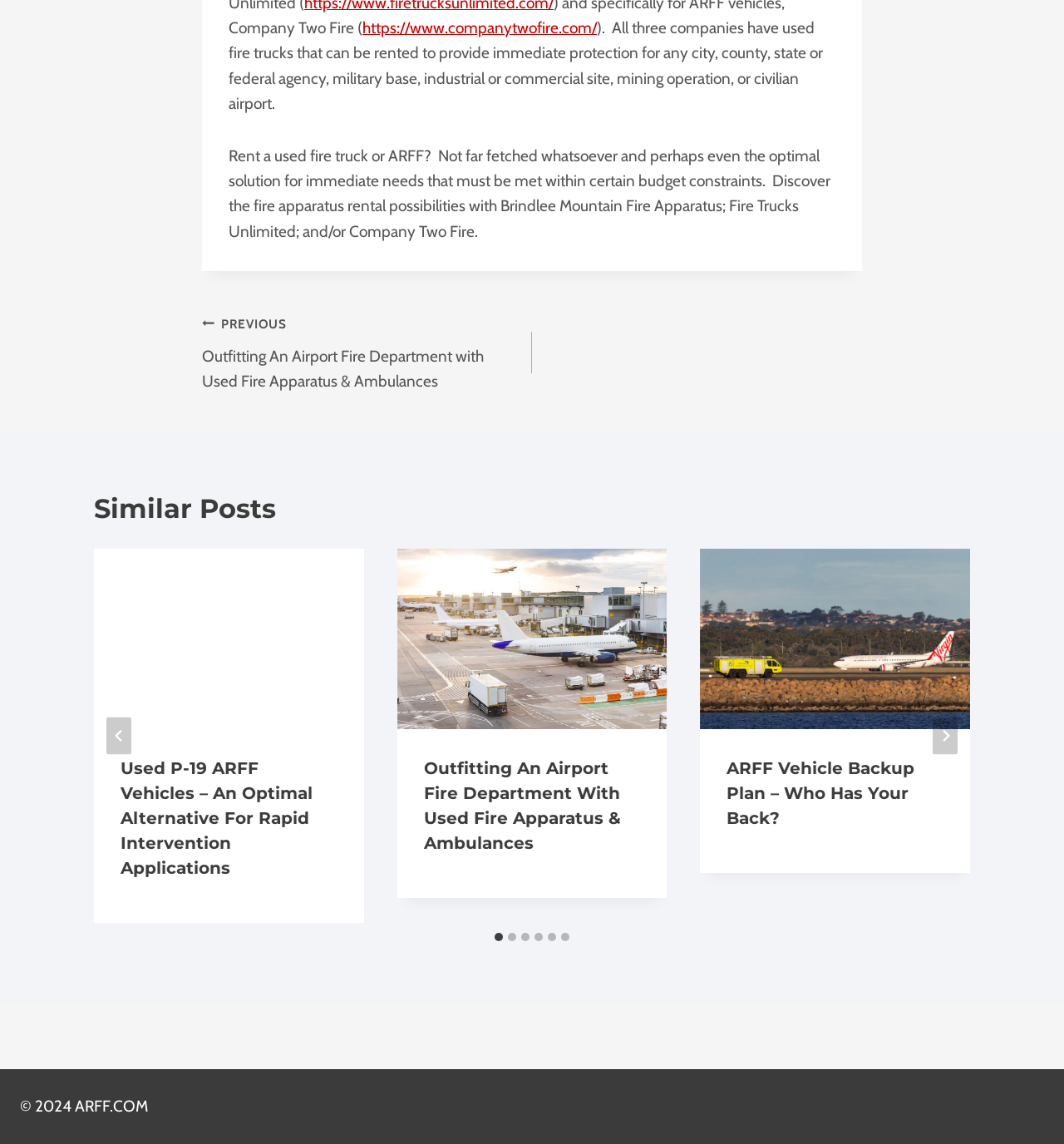How many similar posts are there? From the image, respond with a single word or brief phrase.

6